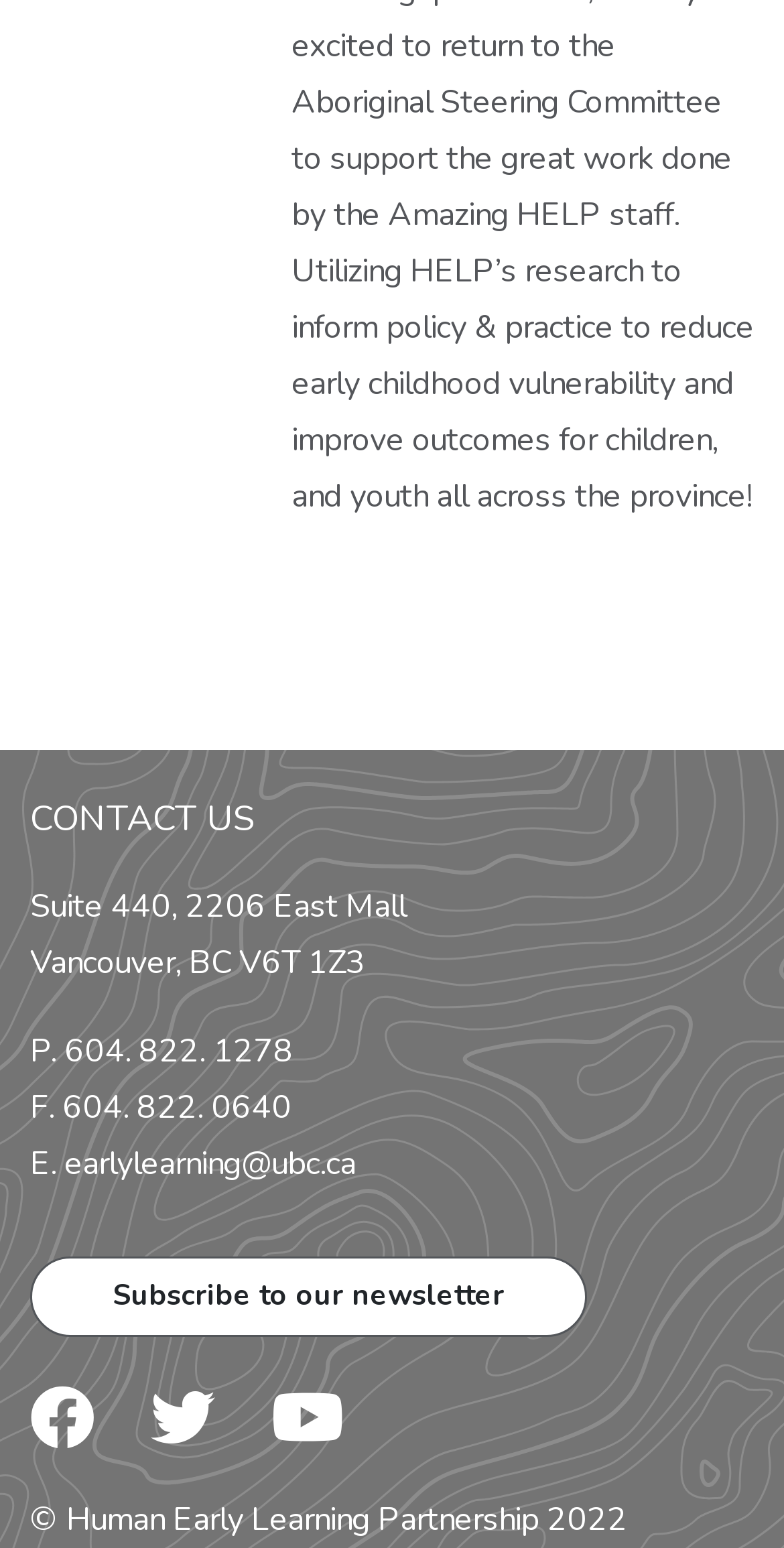Determine the bounding box of the UI component based on this description: "earlylearning@ubc.ca". The bounding box coordinates should be four float values between 0 and 1, i.e., [left, top, right, bottom].

[0.082, 0.738, 0.454, 0.767]